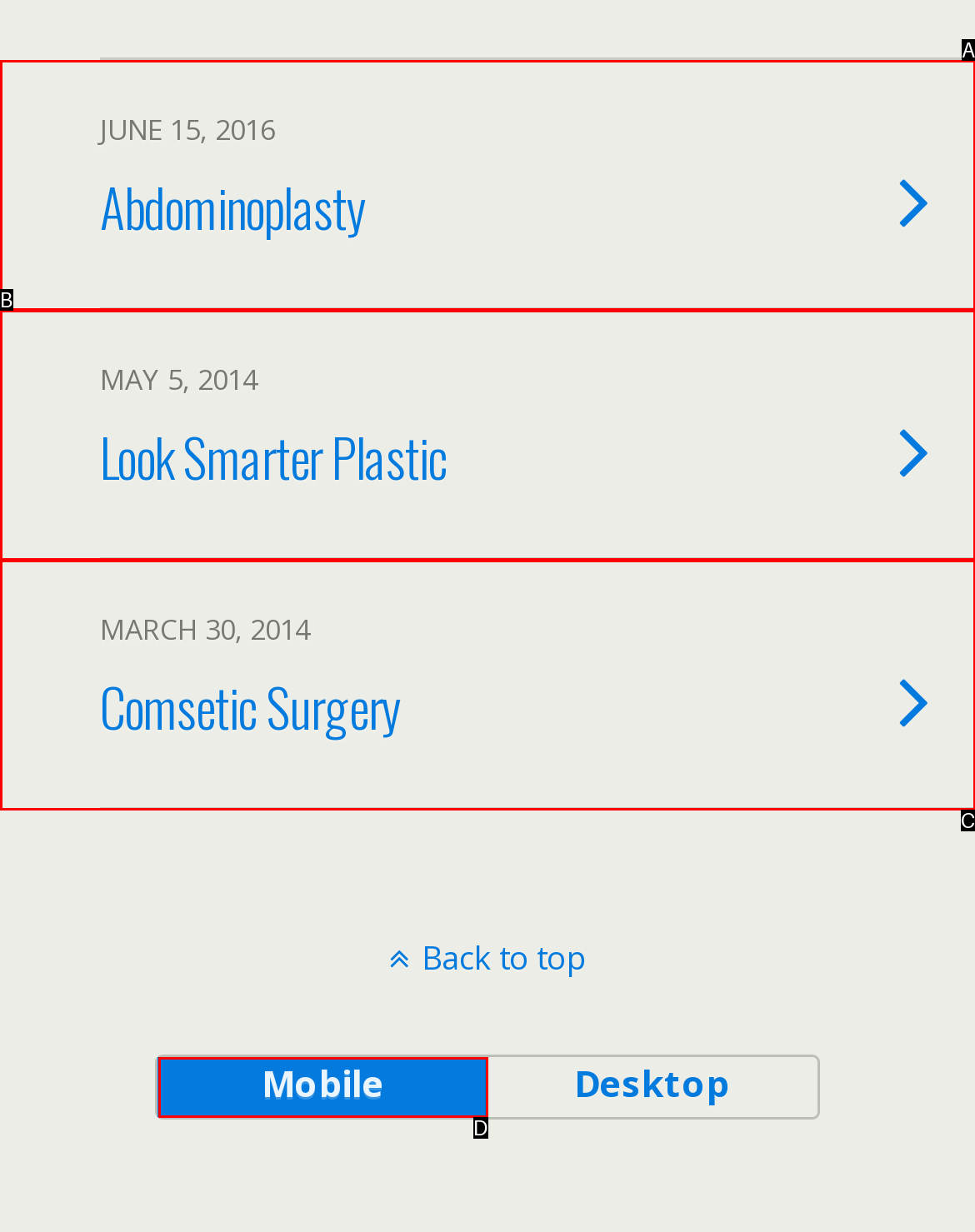Pick the HTML element that corresponds to the description: June 15, 2016 Abdominoplasty
Answer with the letter of the correct option from the given choices directly.

A